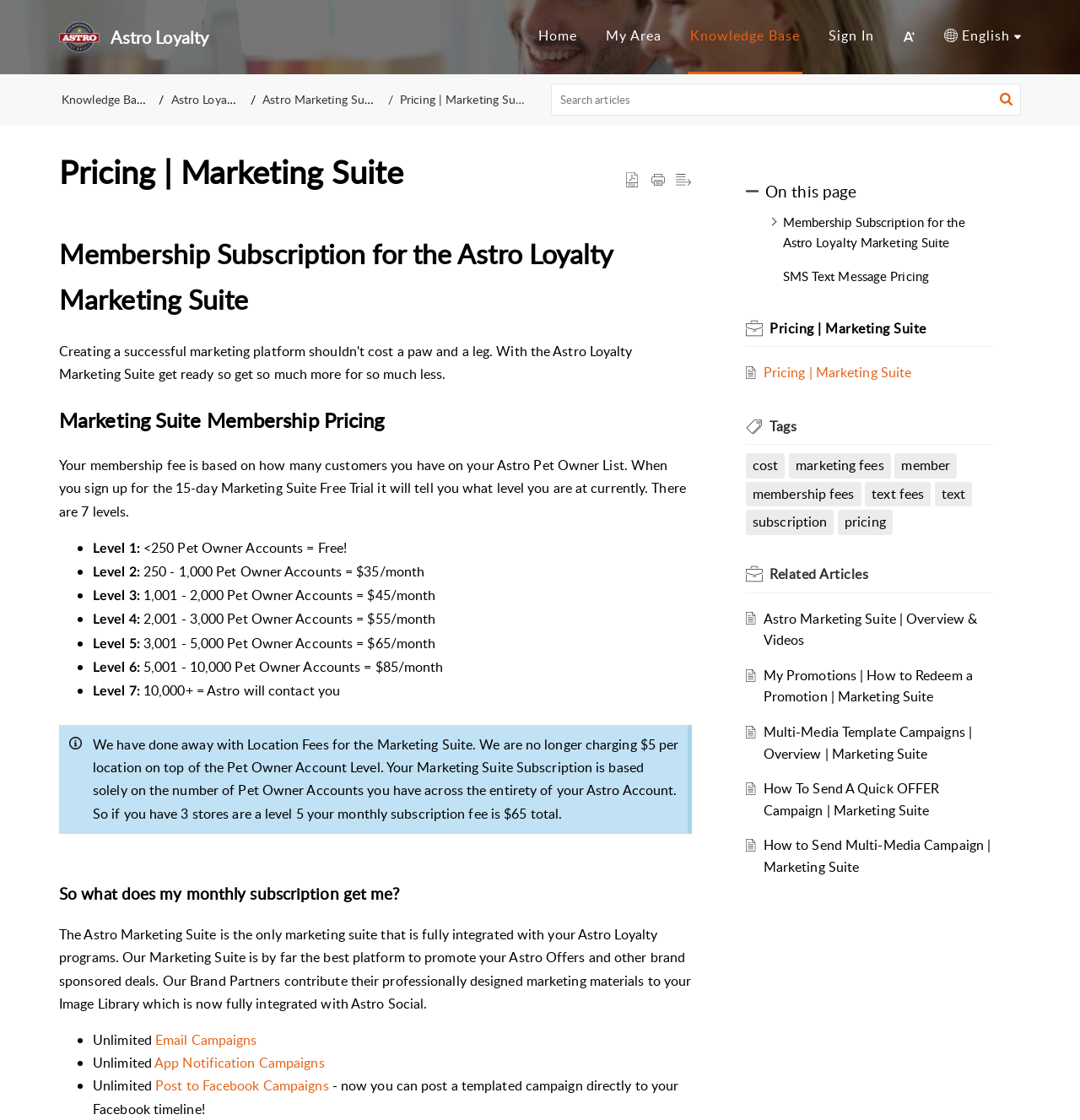Determine the bounding box coordinates of the region I should click to achieve the following instruction: "View Membership Subscription for the Astro Loyalty Marketing Suite". Ensure the bounding box coordinates are four float numbers between 0 and 1, i.e., [left, top, right, bottom].

[0.725, 0.189, 0.919, 0.225]